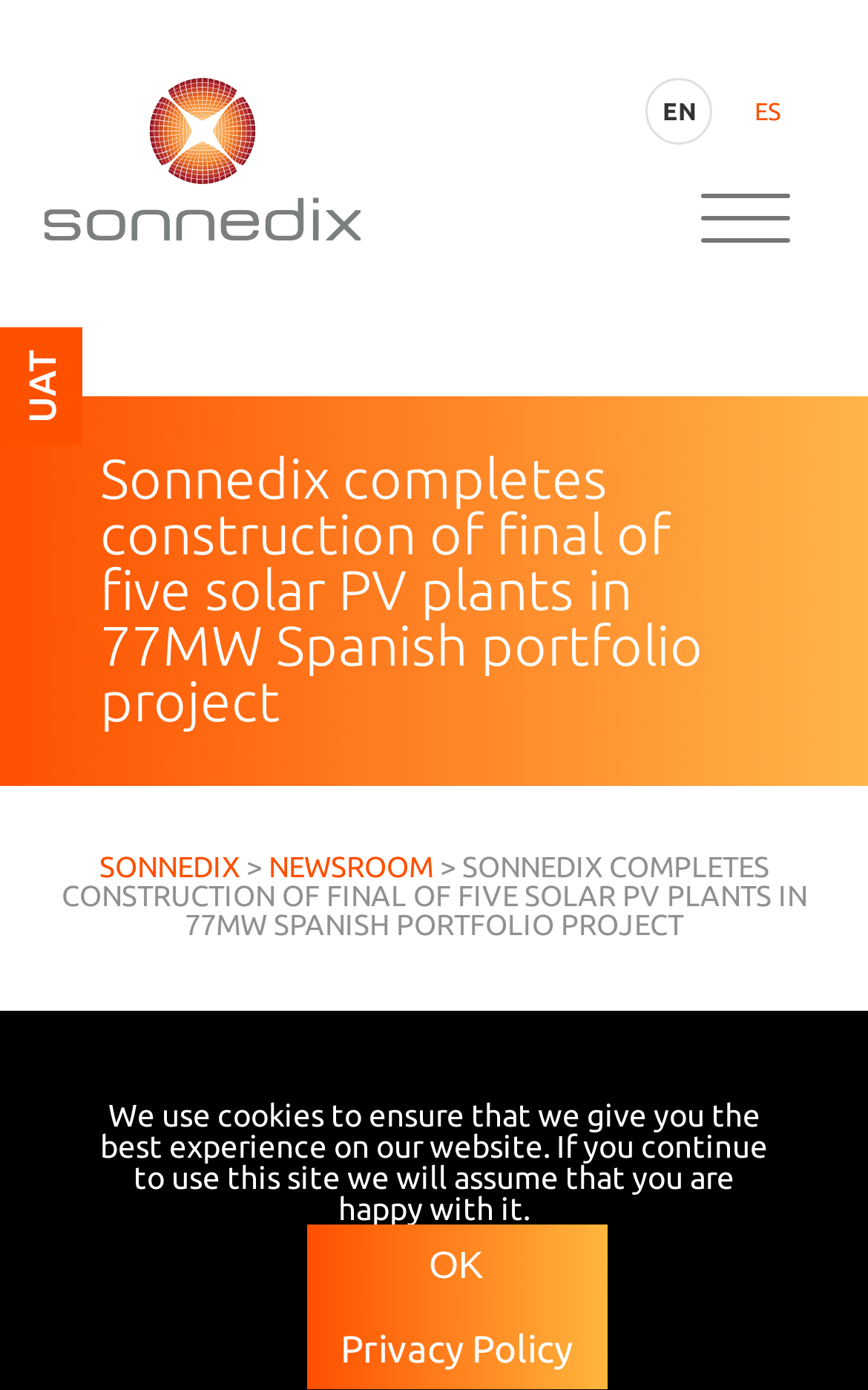Highlight the bounding box coordinates of the region I should click on to meet the following instruction: "open site navigation".

[0.808, 0.139, 0.91, 0.181]